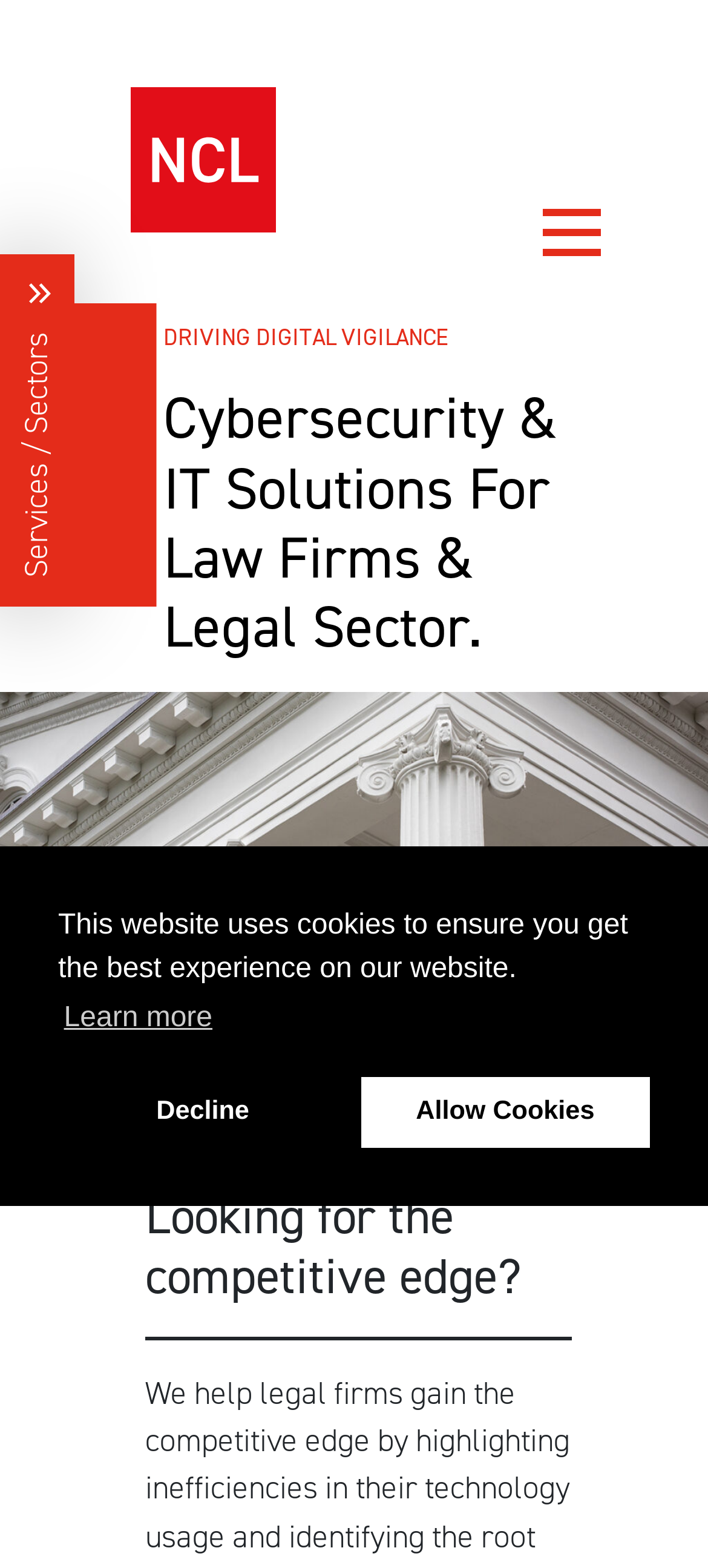What is the purpose of the separator below the heading?
Carefully examine the image and provide a detailed answer to the question.

The separator with an orientation of horizontal is located below the heading 'Looking for the competitive edge?'. Its purpose is likely to separate the sections of the webpage, visually distinguishing the different parts of the content.